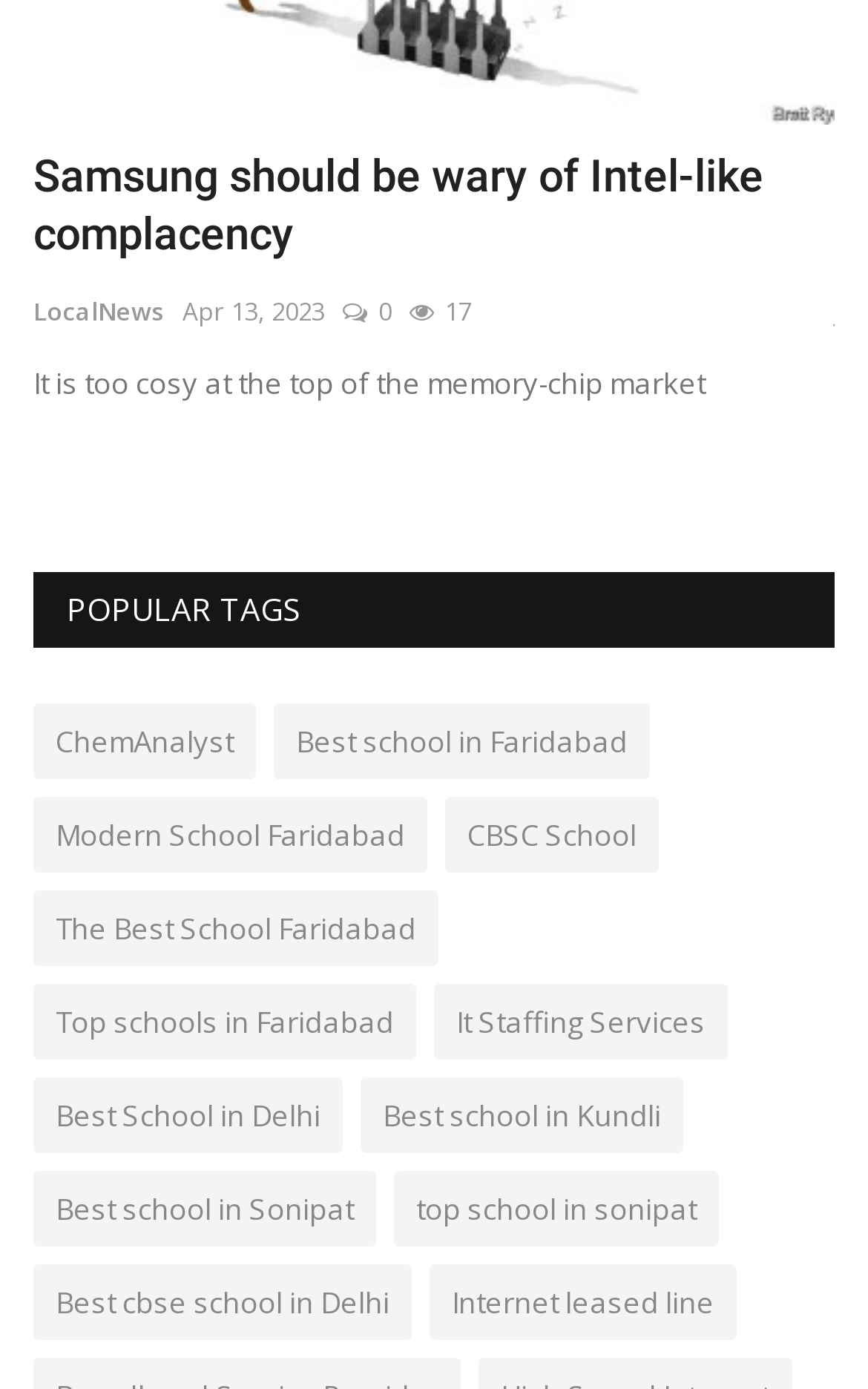Please find the bounding box coordinates of the clickable region needed to complete the following instruction: "Explore the 'Modern School Faridabad' option". The bounding box coordinates must consist of four float numbers between 0 and 1, i.e., [left, top, right, bottom].

[0.038, 0.573, 0.492, 0.628]